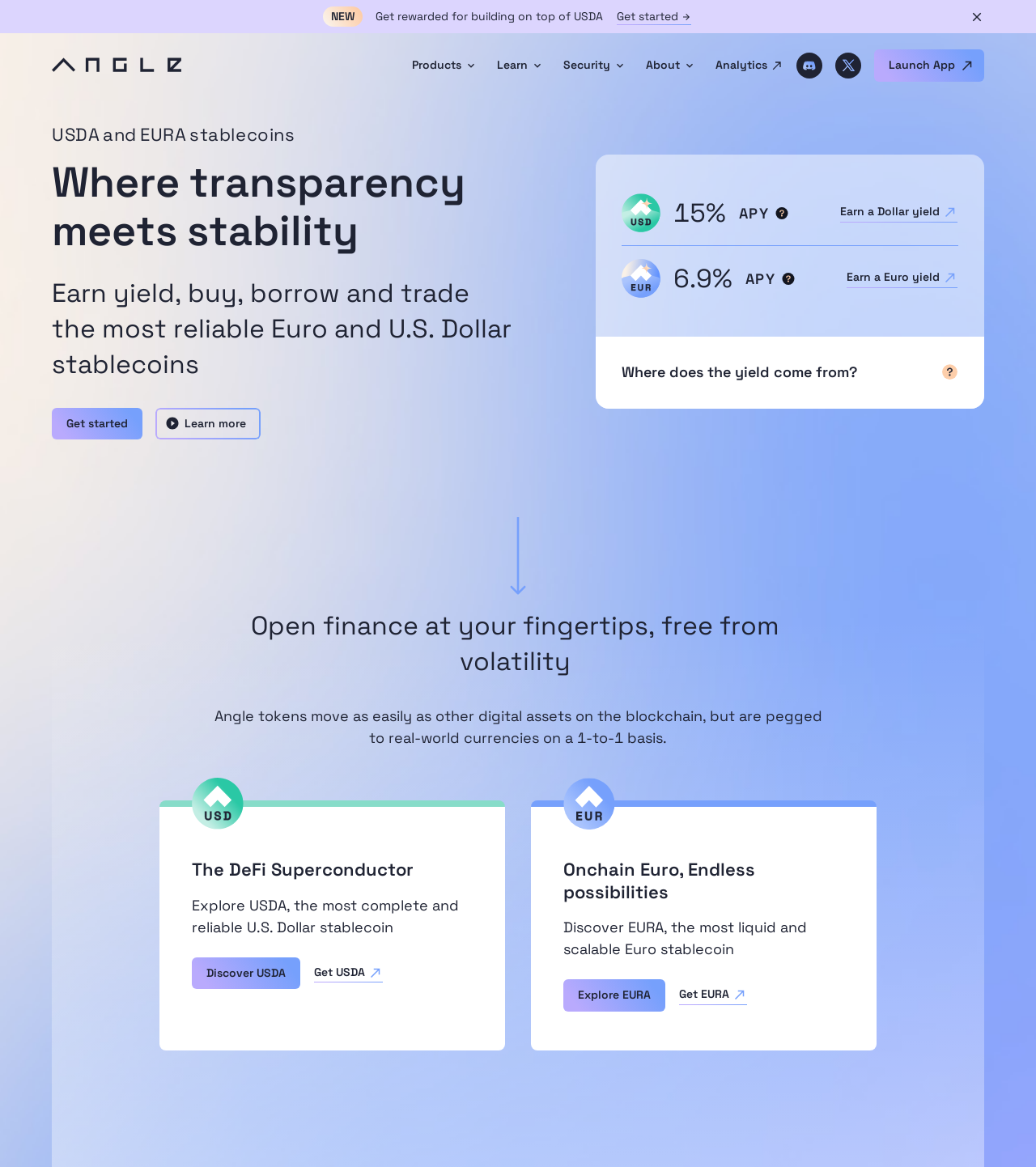Using the elements shown in the image, answer the question comprehensively: What is the purpose of the 'Get started' button?

The 'Get started' button is displayed next to the text 'Get rewarded for building on top of USDA'. This suggests that the purpose of the 'Get started' button is to start building on USDA and get rewarded.